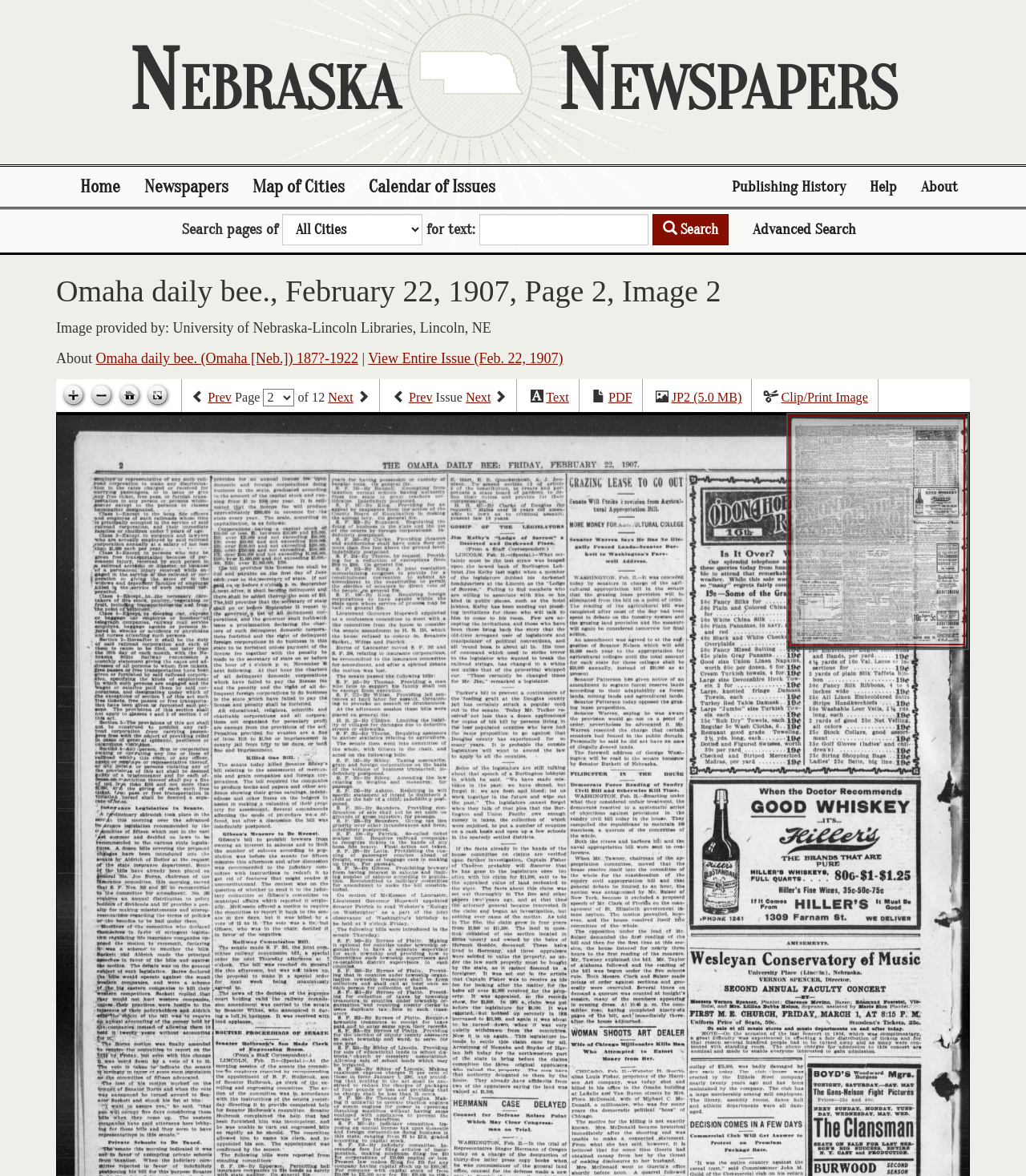Determine the bounding box coordinates of the clickable element necessary to fulfill the instruction: "Go to home page". Provide the coordinates as four float numbers within the 0 to 1 range, i.e., [left, top, right, bottom].

[0.066, 0.142, 0.129, 0.176]